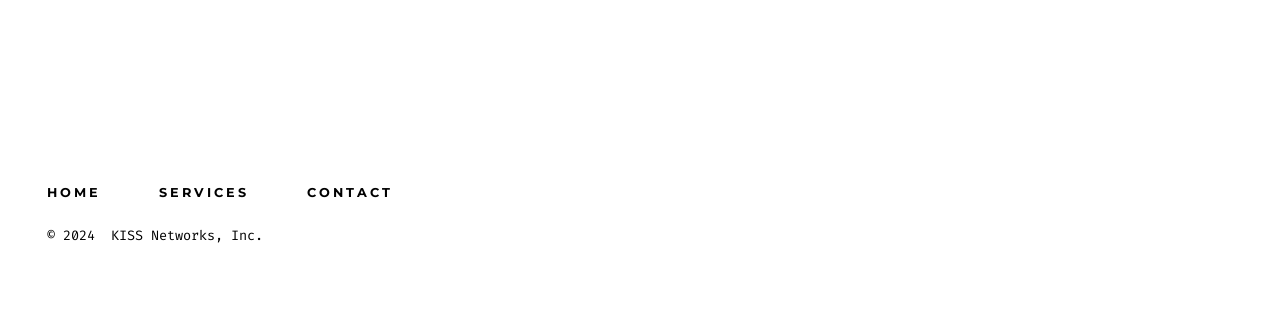What is the position of the footer menu?
Could you answer the question with a detailed and thorough explanation?

I analyzed the bounding box coordinates of the navigation element with the description 'Footer Menu' and found that its y1 and y2 values are 0.571 and 0.674, respectively, which indicates that it is located at the bottom of the page.